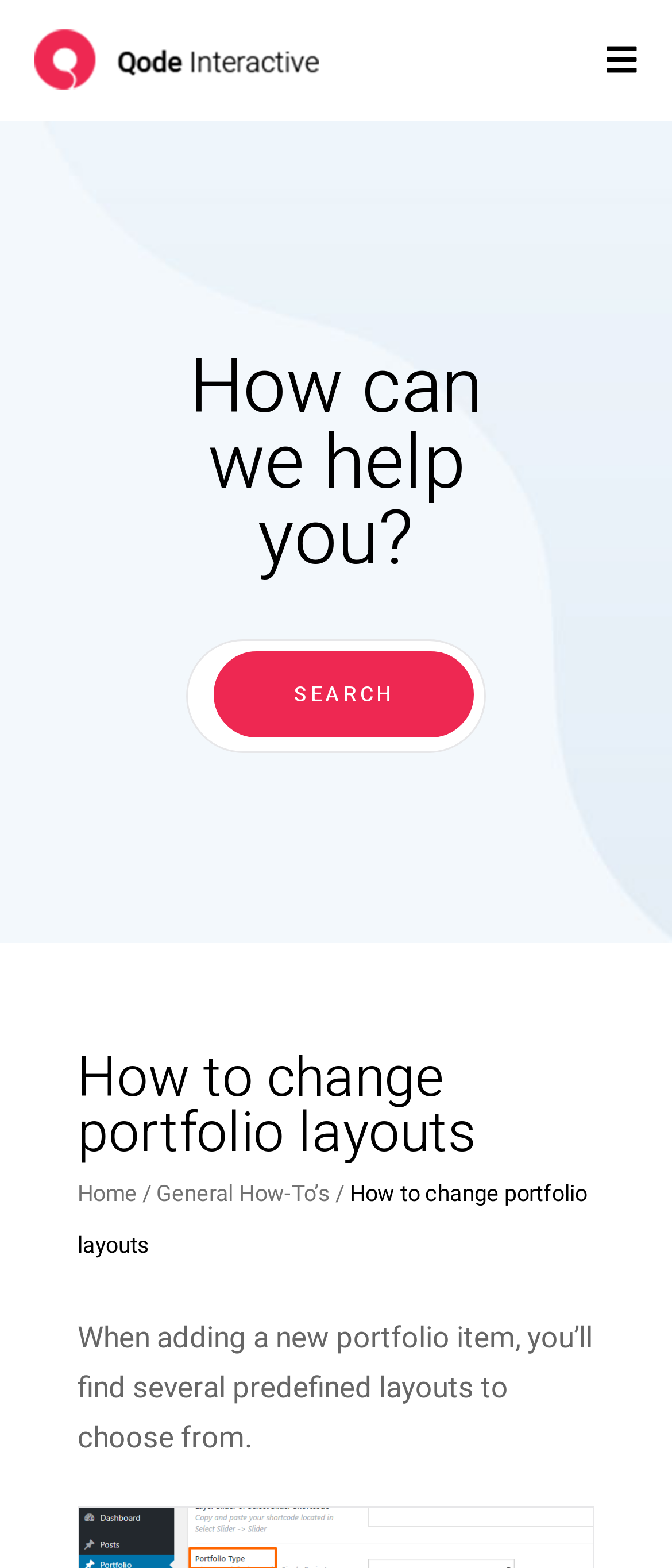What is the function of the logo link?
Carefully analyze the image and provide a thorough answer to the question.

The logo link is located at the top-left corner of the page, and it is a common design pattern for logos to link back to the main page or homepage of a website, so it is likely that clicking on the logo will take the user back to the main page.